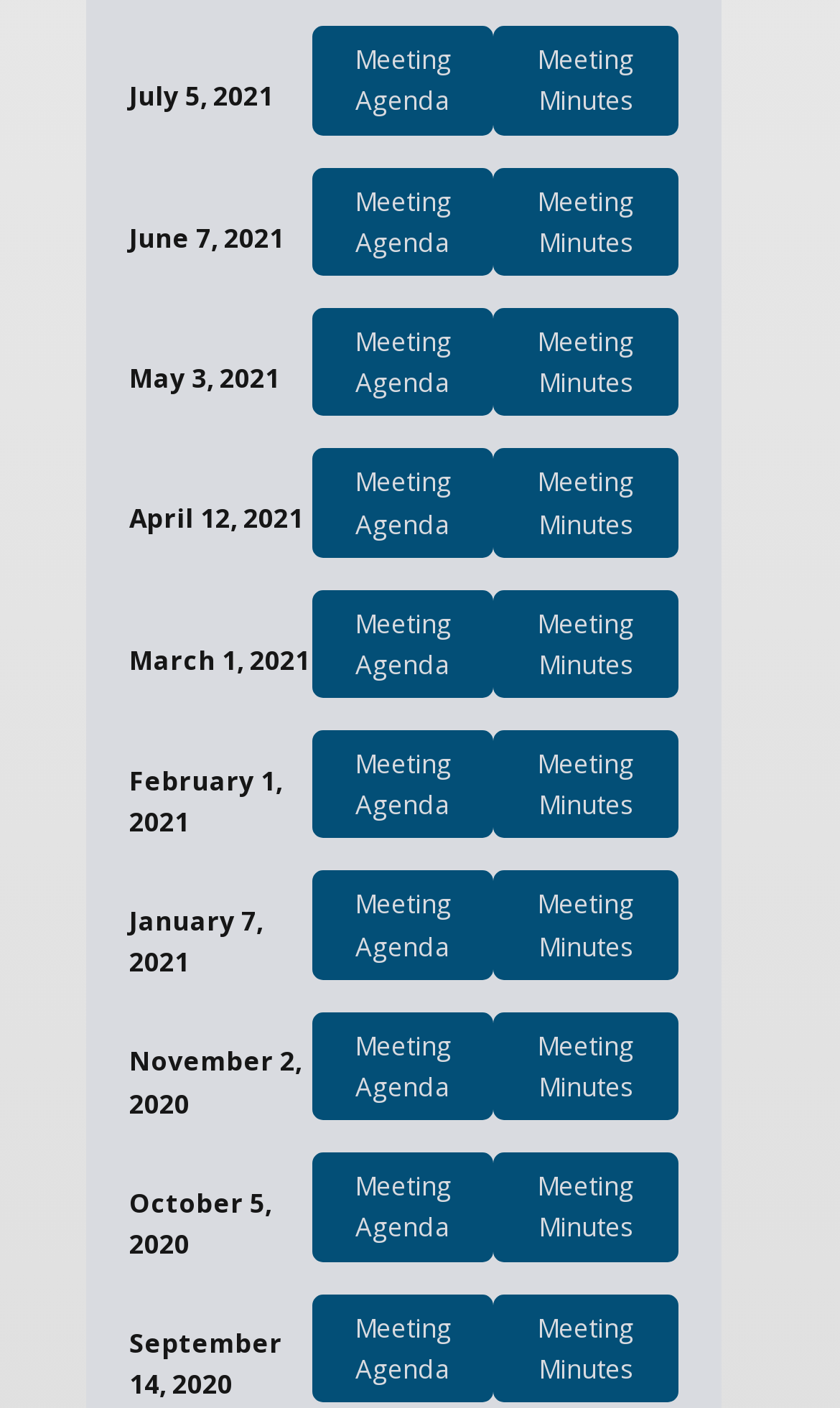Determine the bounding box coordinates for the area that should be clicked to carry out the following instruction: "view meeting agenda for July 5, 2021".

[0.371, 0.019, 0.588, 0.096]